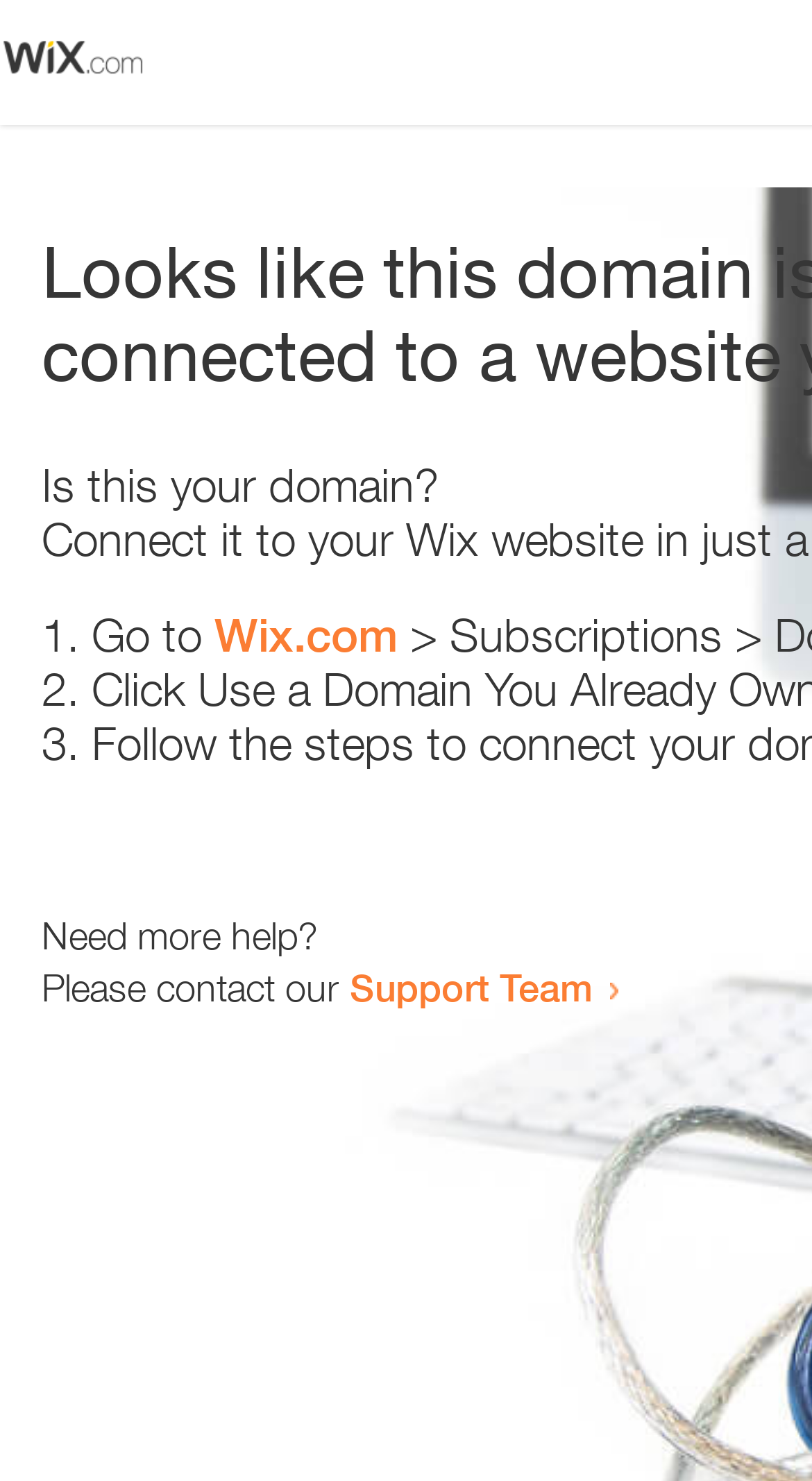Using the element description provided, determine the bounding box coordinates in the format (top-left x, top-left y, bottom-right x, bottom-right y). Ensure that all values are floating point numbers between 0 and 1. Element description: Support Team

[0.431, 0.651, 0.731, 0.682]